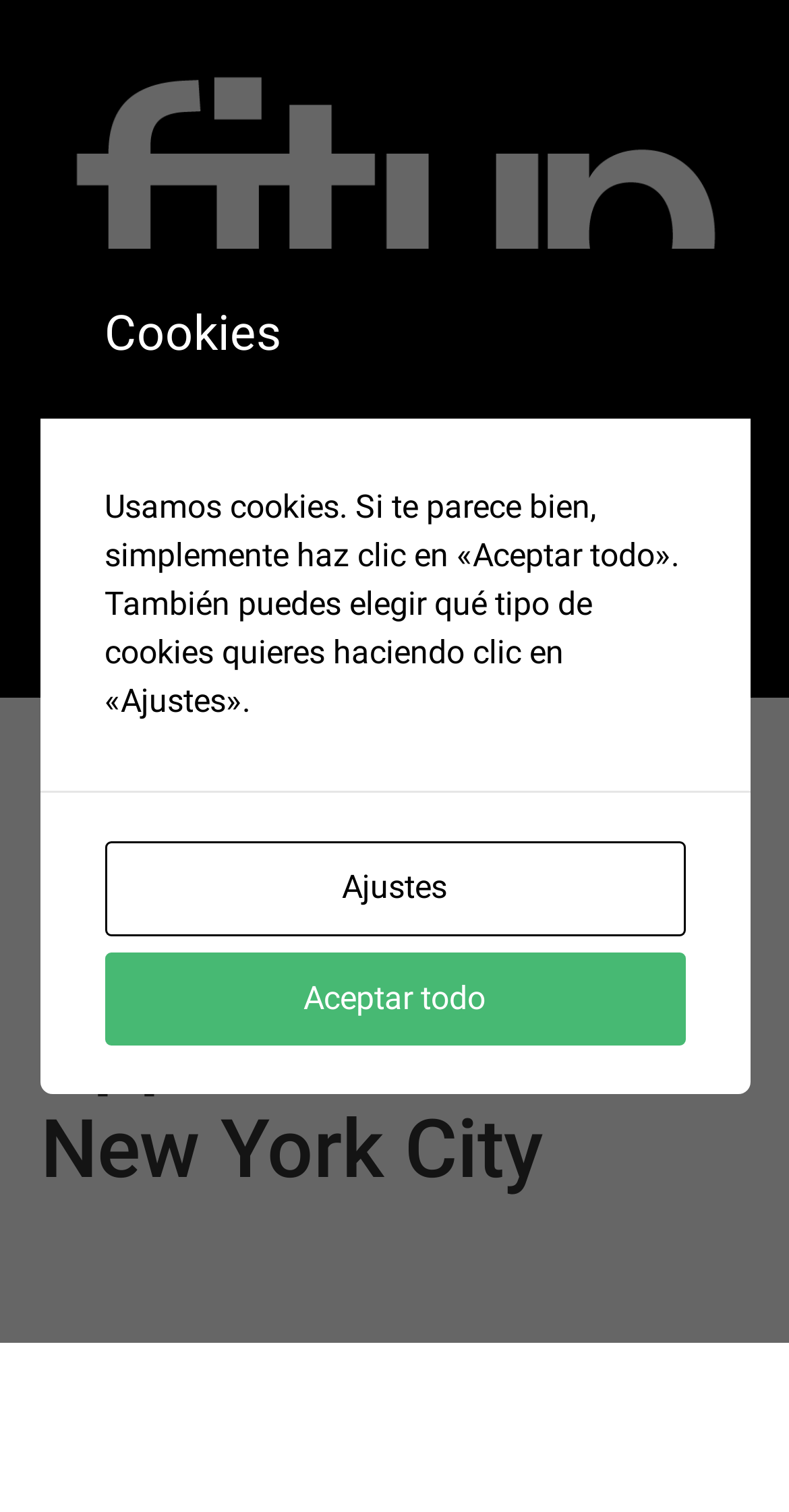Determine the main heading of the webpage and generate its text.

Greatest Courting Sites New York The 7 Best Courting Apps & Sites In New York City